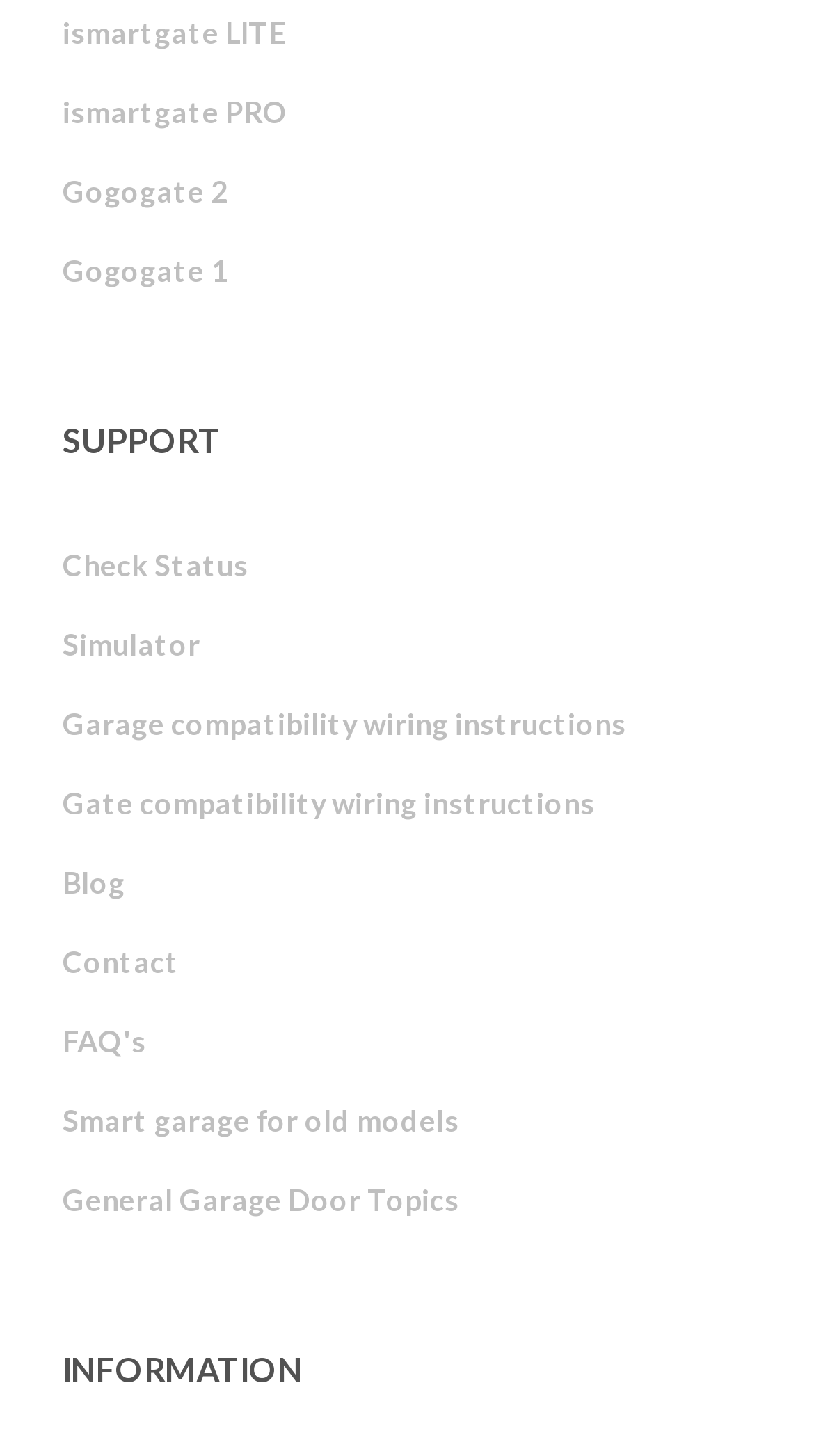Provide a brief response to the question using a single word or phrase: 
How many headings are on this webpage?

2